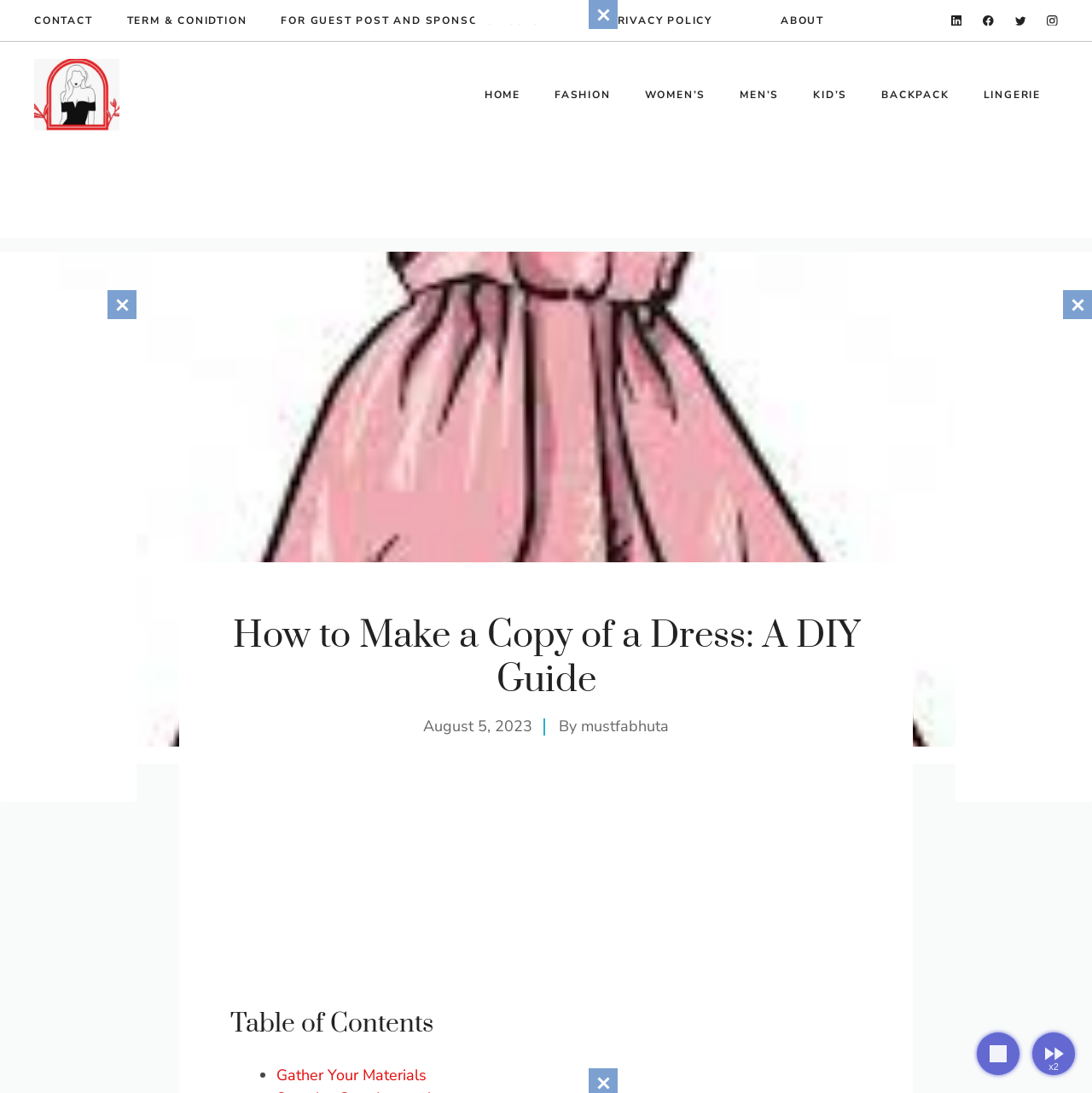Show the bounding box coordinates for the HTML element described as: "alt="Touchme1"".

[0.031, 0.076, 0.109, 0.095]